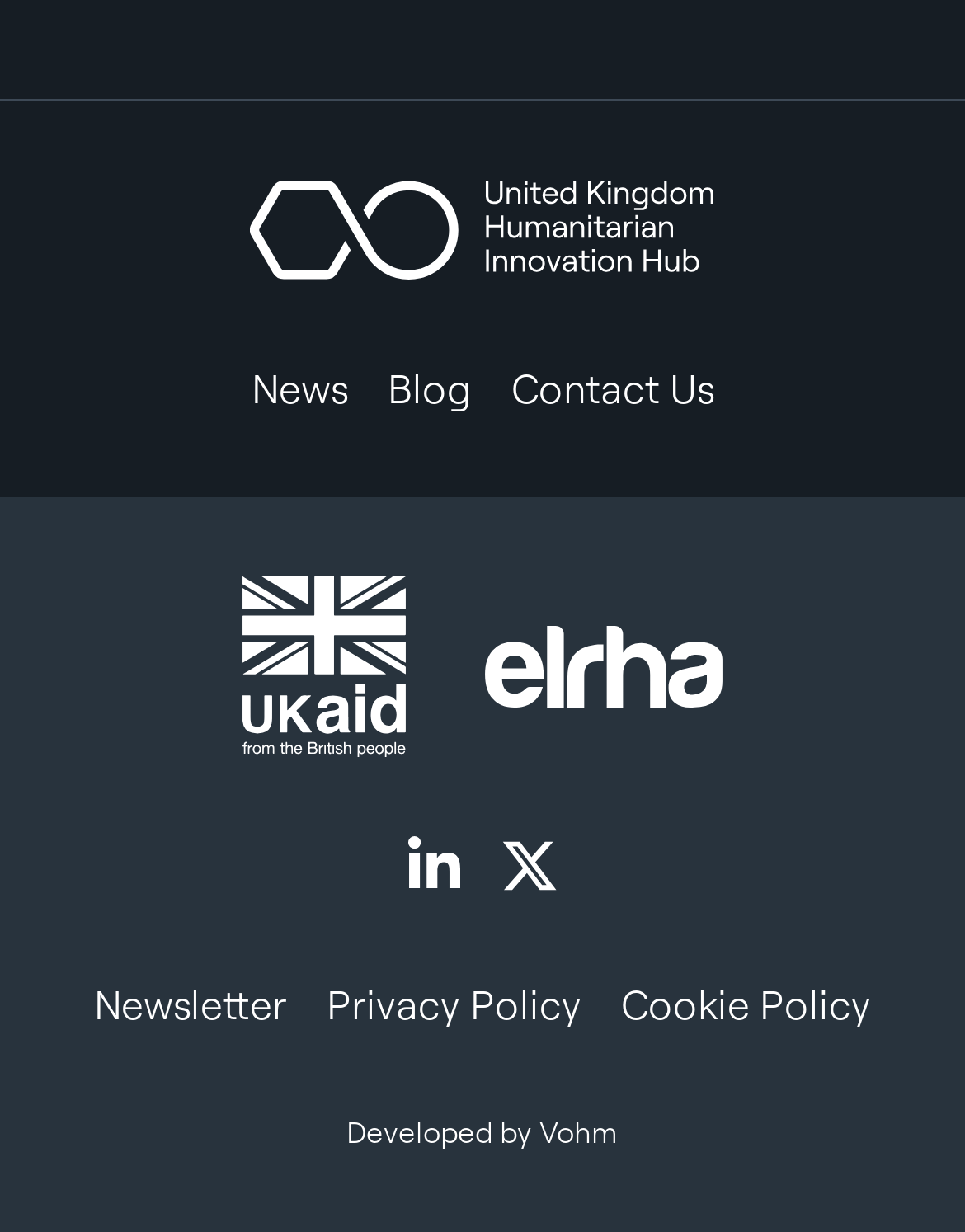How many links are there in the footer section?
Please use the image to provide a one-word or short phrase answer.

5